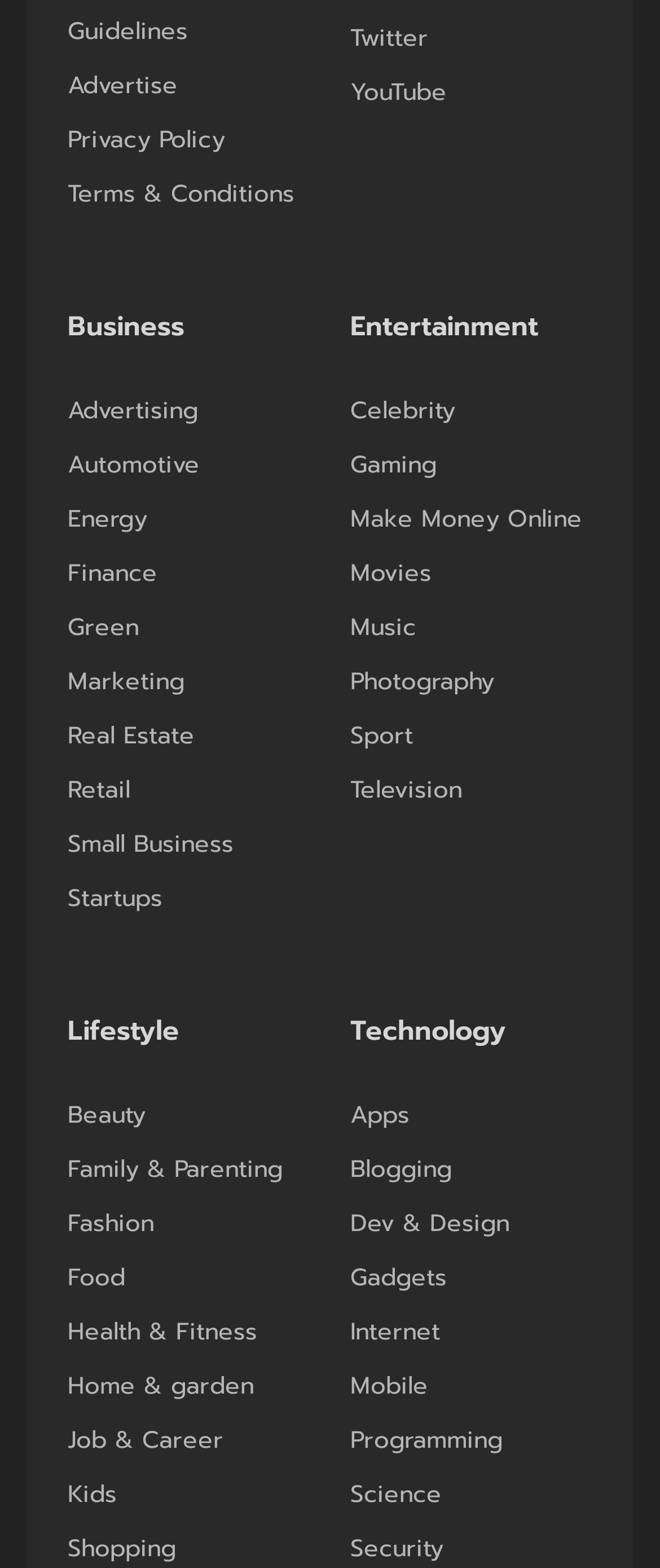Find the bounding box coordinates of the element to click in order to complete the given instruction: "Visit Business page."

[0.103, 0.195, 0.279, 0.221]